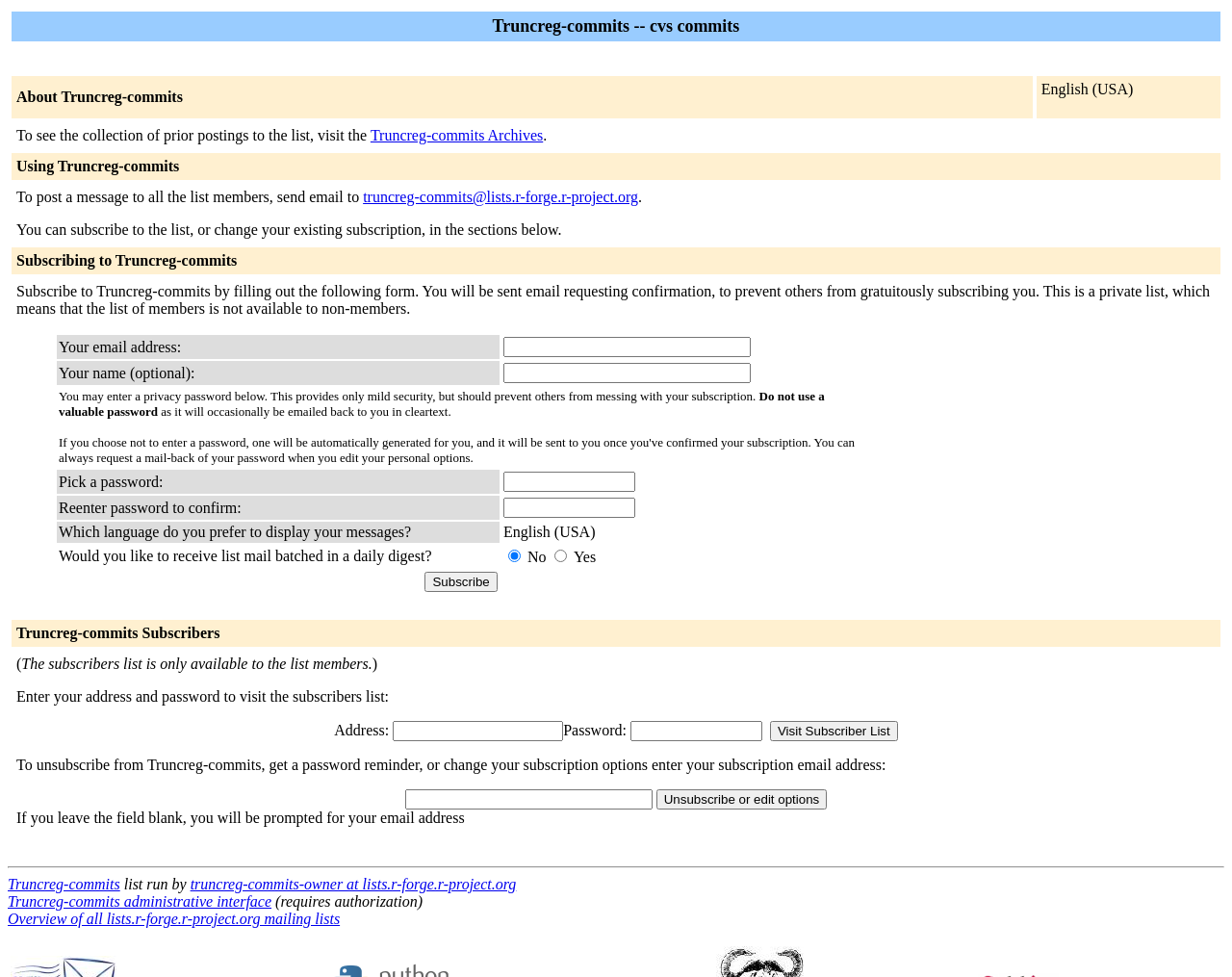Identify the bounding box coordinates of the clickable region to carry out the given instruction: "Visit Truncreg-commits Archives".

[0.301, 0.13, 0.441, 0.147]